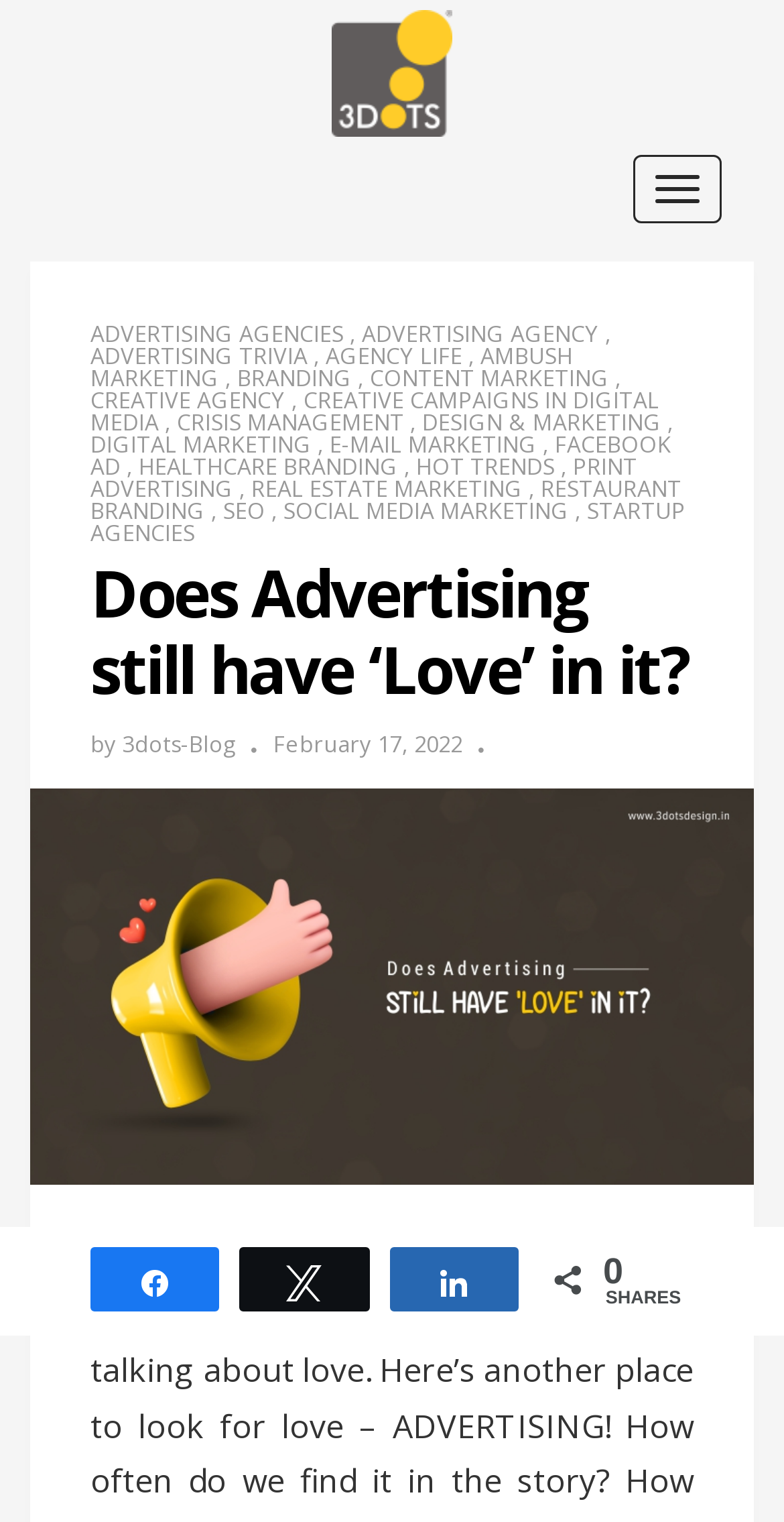Locate the bounding box of the UI element described in the following text: "Design & Marketing".

[0.538, 0.267, 0.844, 0.287]